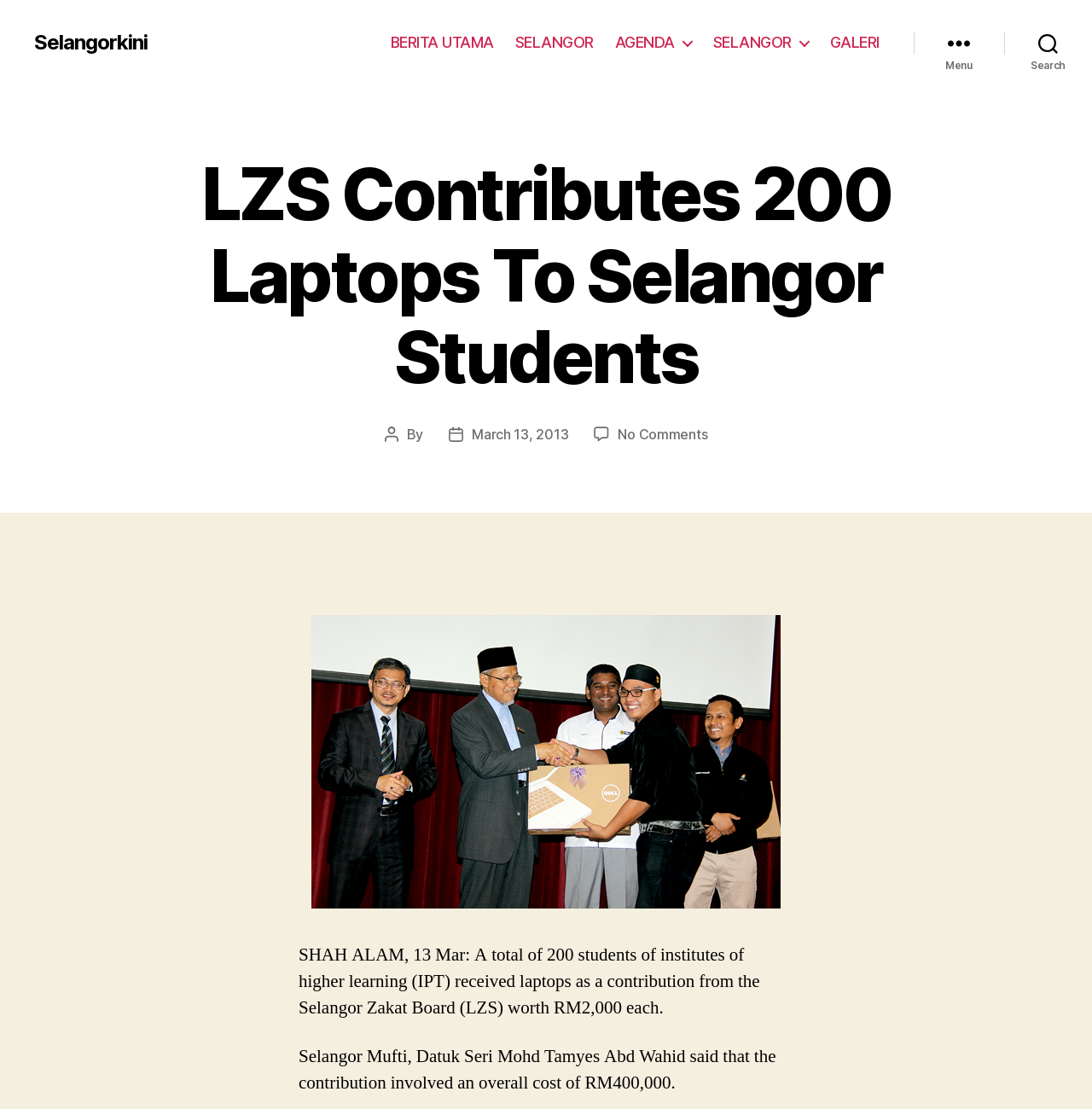Locate the bounding box coordinates of the item that should be clicked to fulfill the instruction: "Click on the 'March 13, 2013' link".

[0.432, 0.384, 0.521, 0.399]